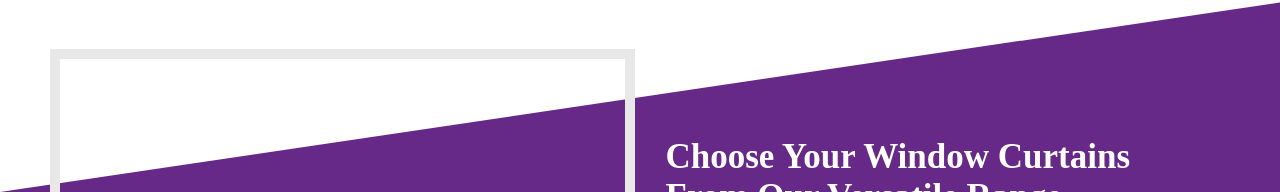Explain the image with as much detail as possible.

This image features an elegant purple background with the bold heading "Choose Your Window Curtains From Our Versatile Range." The text invites viewers to explore a wide array of curtain options available for sale, emphasizing the flexibility and variety offered. The design and color scheme suggest a sense of luxury and sophistication, making it appealing for potential customers looking to enhance their interior decor with high-quality curtains. This visual is likely aimed at attracting attention to the versatility and aesthetic value of the curtain collection, suggesting they suit various spaces in homes or hotels.